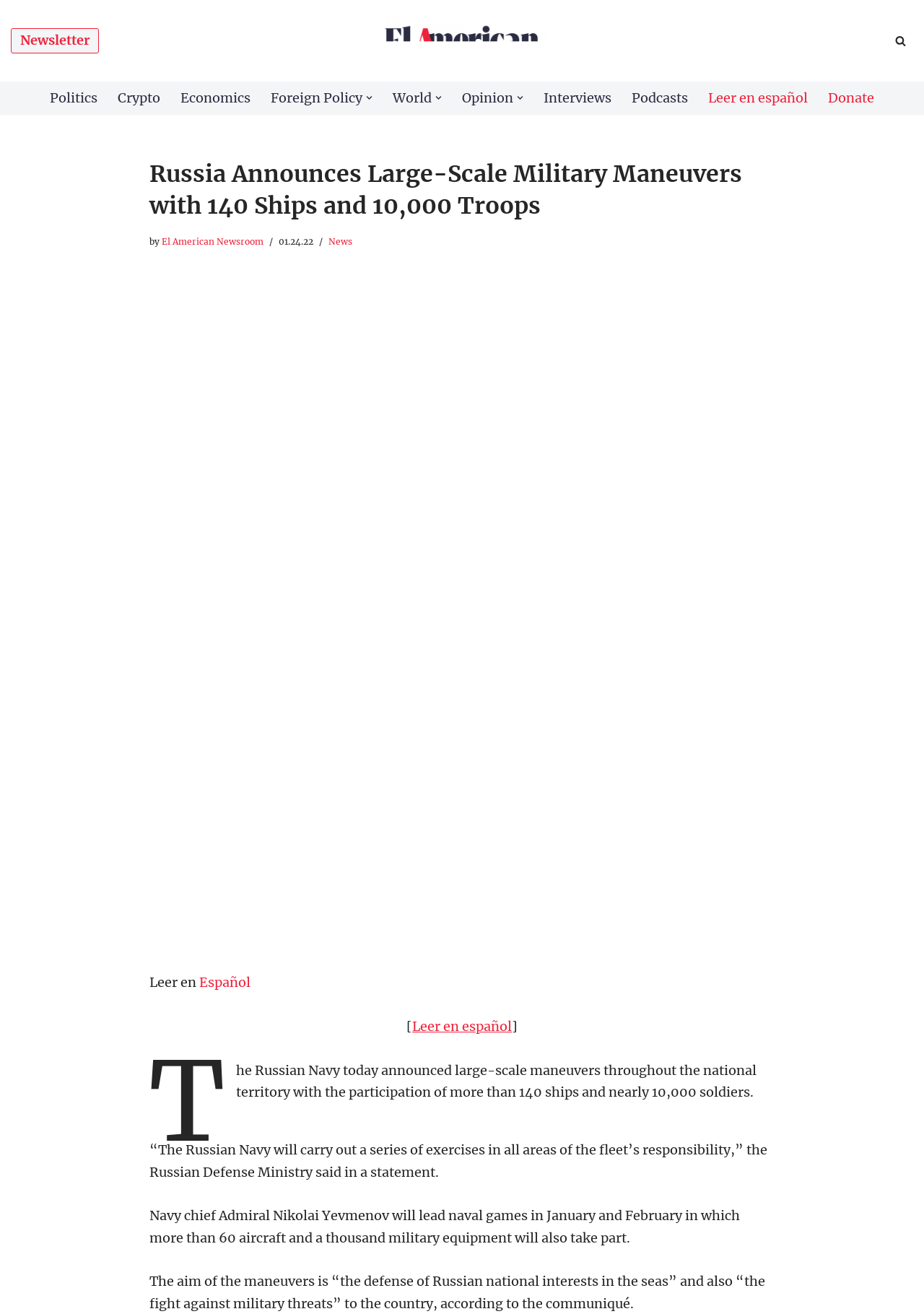Describe all visible elements and their arrangement on the webpage.

The webpage is an article from El American, titled "Russia Announces Large-Scale Military Maneuvers with 140 Ships and 10,000 Troops". At the top, there are several links, including "Skip to content", "Newsletter", "El American", and "Search", which is accompanied by a small image. Below these links, there is a navigation menu with several categories, including "Politics", "Crypto", "Economics", "Foreign Policy", "World", "Opinion", "Interviews", "Podcasts", and "Leer en español". Each category has a dropdown menu with additional options.

The main content of the article is divided into several sections. At the top, there is a heading with the title of the article, followed by the author's name, "El American Newsroom", and the publication date, "01.24.22". Below this, there is a large image related to the article.

The article itself is a long piece of text, divided into several paragraphs. The text describes Russia's announcement of large-scale military maneuvers, involving 140 ships and 10,000 troops, which has raised concerns in the United States. The article provides details about the exercises, including the participation of naval games, aircraft, and military equipment, and the aim of defending Russian national interests in the seas. It also mentions the deployment of Russian ships and aircraft in various regions, including the Mediterranean Sea, the North Sea, and the Pacific Ocean.

The article also discusses the reaction of the United States, which has expressed concerns about the exercises taking place near the Ukrainian border. It quotes Secretary of State Antony Blinken, who promised more military aid to Ukraine and warned about the possibility of Russia increasing its military presence on the border.

Overall, the webpage is a news article with a clear structure, featuring a title, author, publication date, image, and a long piece of text divided into several paragraphs. The navigation menu at the top provides access to other categories and articles on the website.